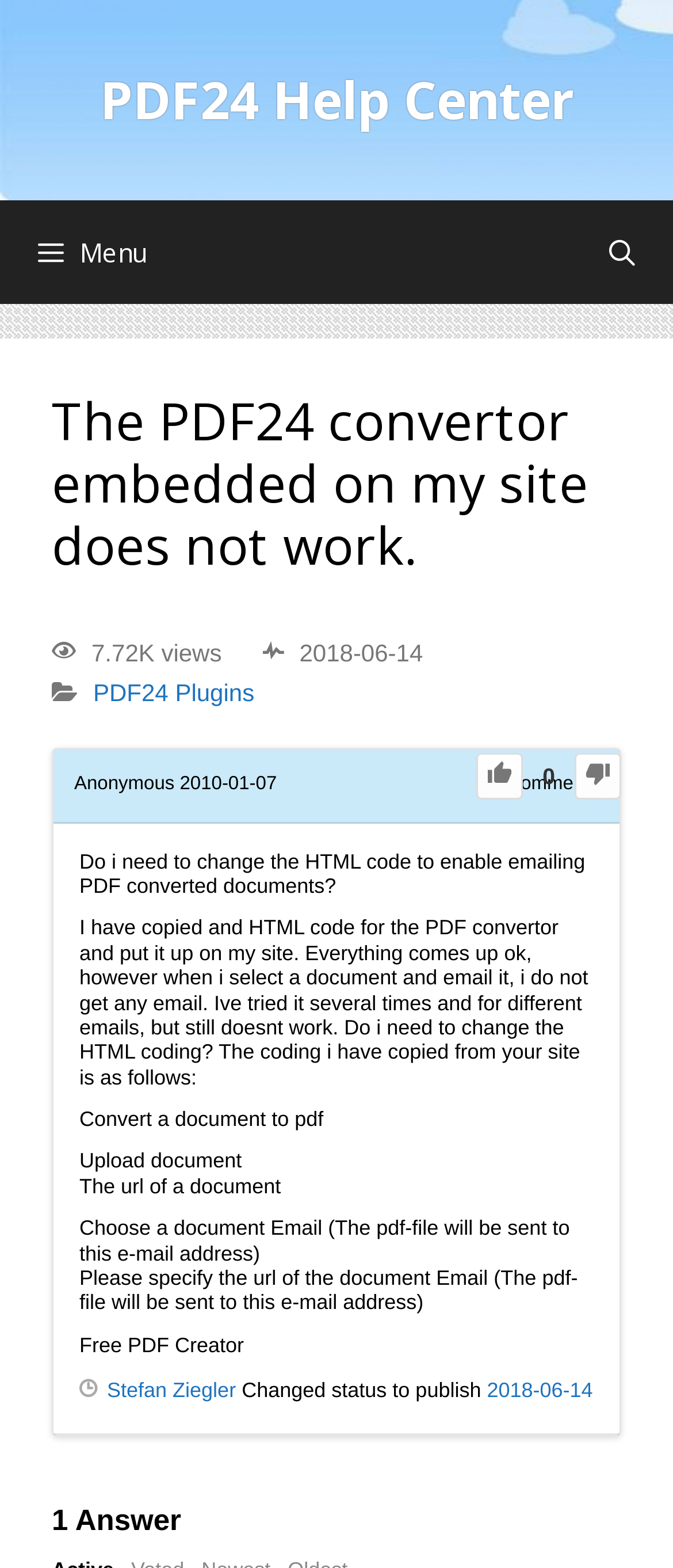What is the date of the last update?
Refer to the image and give a detailed response to the question.

I found the answer by looking at the time element that says '2018-06-14' which is located below the main heading and above the comments section.